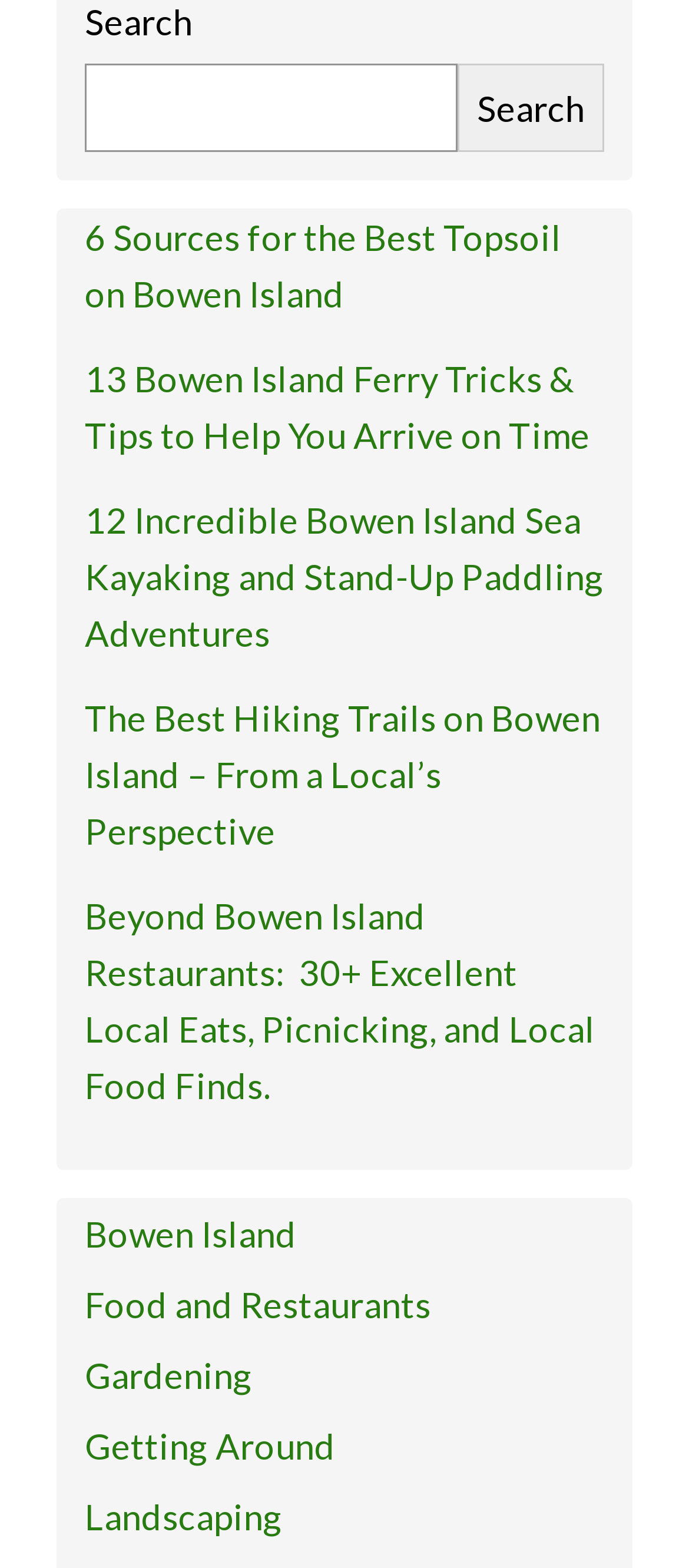What is the purpose of the searchbox?
From the image, provide a succinct answer in one word or a short phrase.

Search